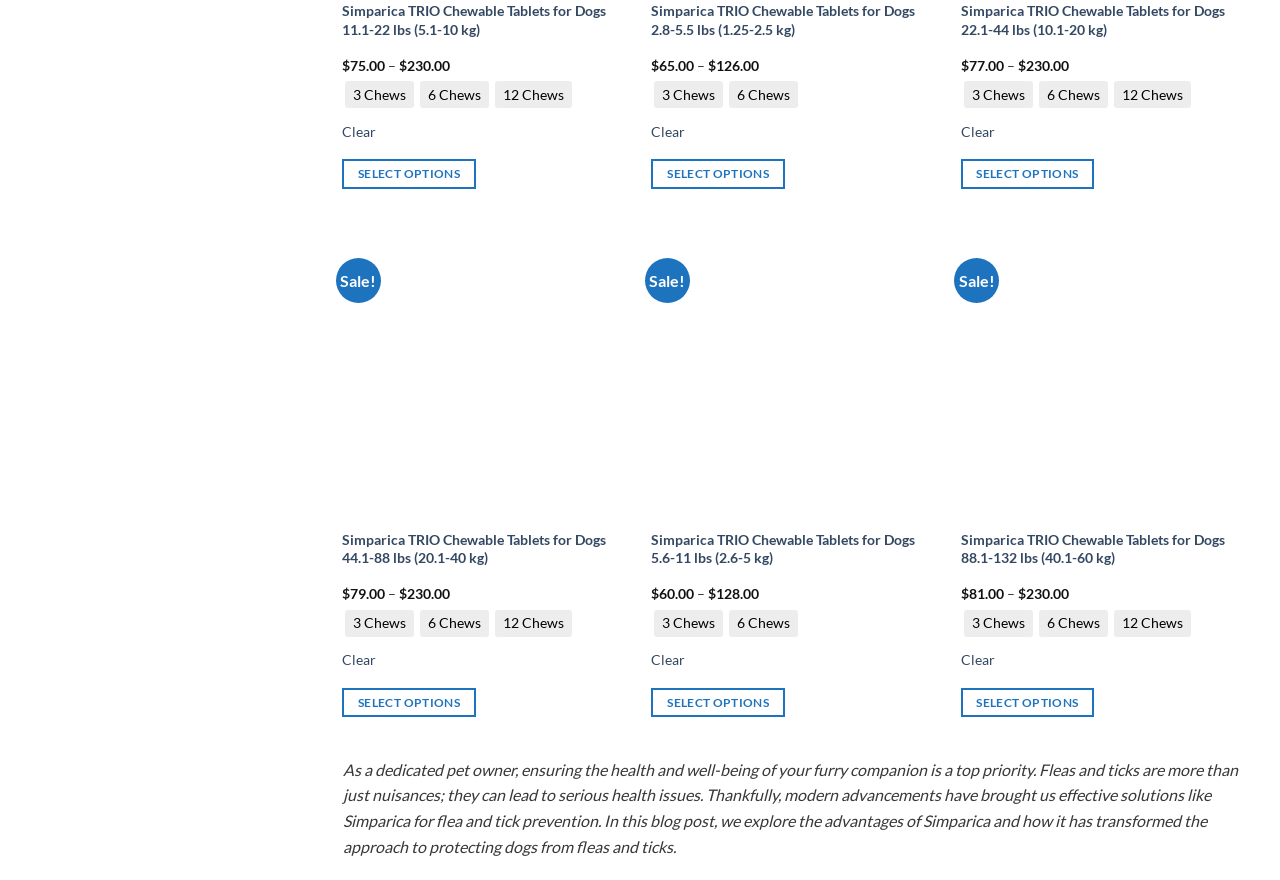Show the bounding box coordinates of the element that should be clicked to complete the task: "Clear the count selection for 'Simparica TRIO Chewable Tablets for Dogs 11.1-22 lbs (5.1-10 kg)'".

[0.267, 0.14, 0.294, 0.161]